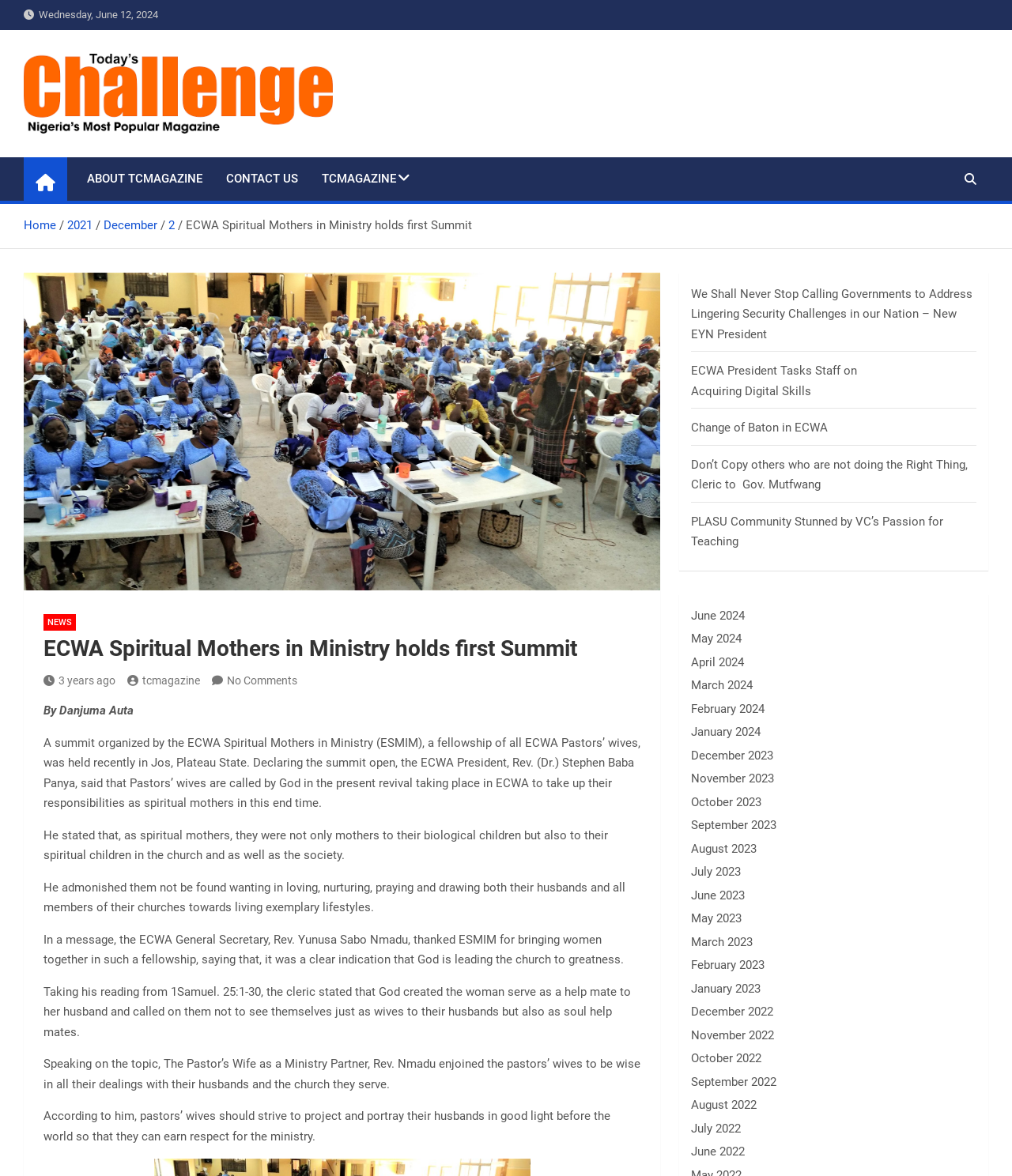Use a single word or phrase to answer the question: 
How many links are there in the 'NEWS' section?

5